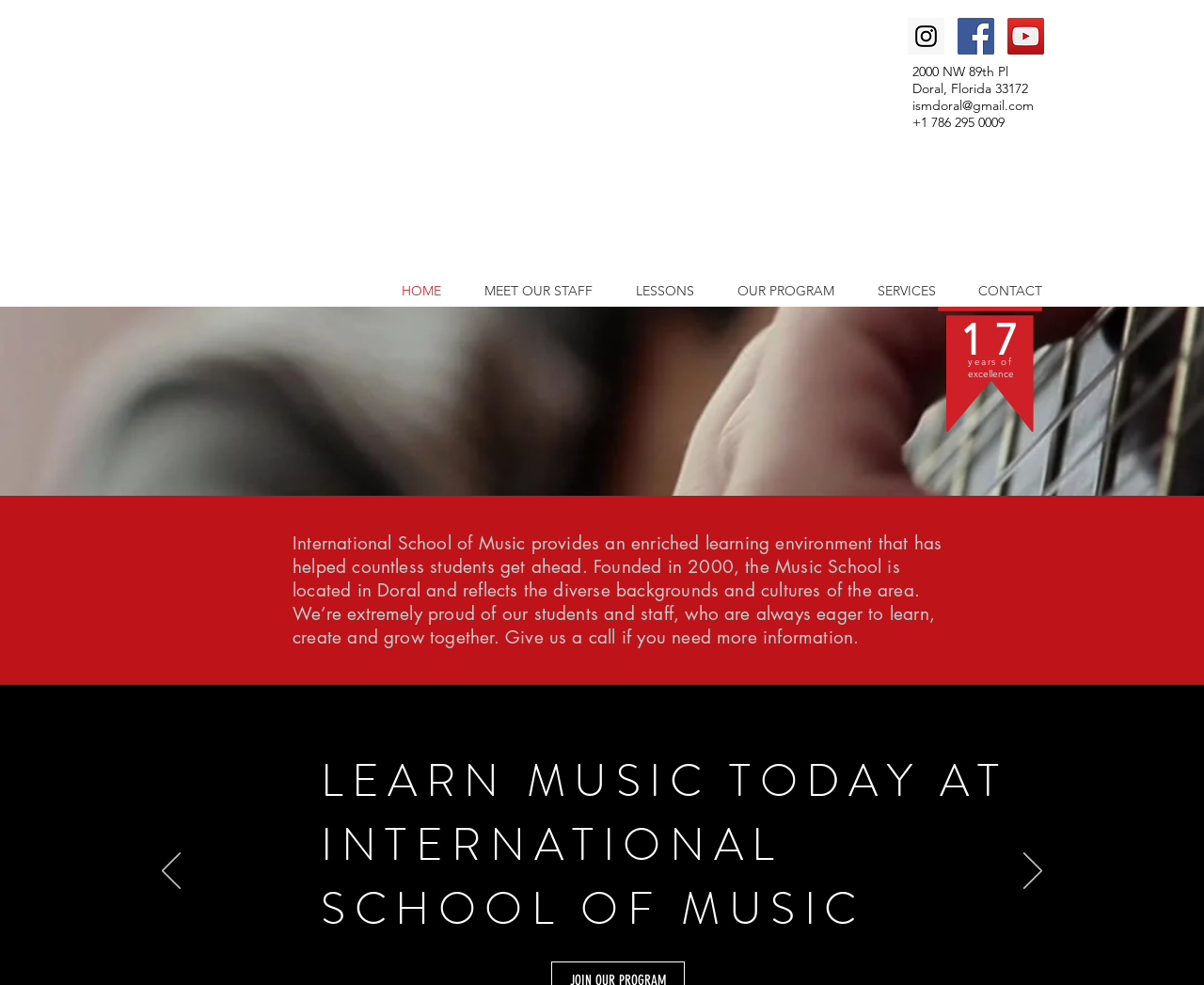How many years of excellence does the music school have?
Use the image to answer the question with a single word or phrase.

17